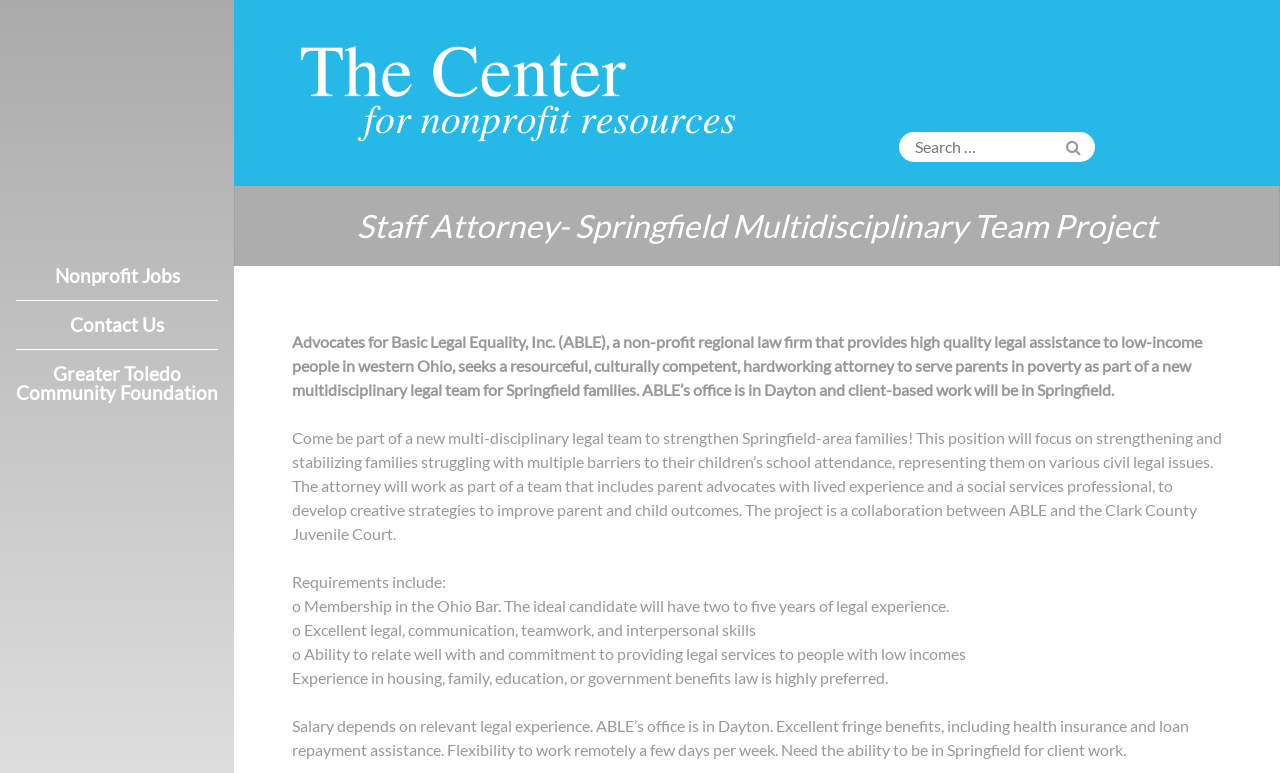Determine the bounding box coordinates of the UI element that matches the following description: "Mergers, Consolidations, and Exit Strategies". The coordinates should be four float numbers between 0 and 1 in the format [left, top, right, bottom].

[0.23, 0.336, 0.693, 0.401]